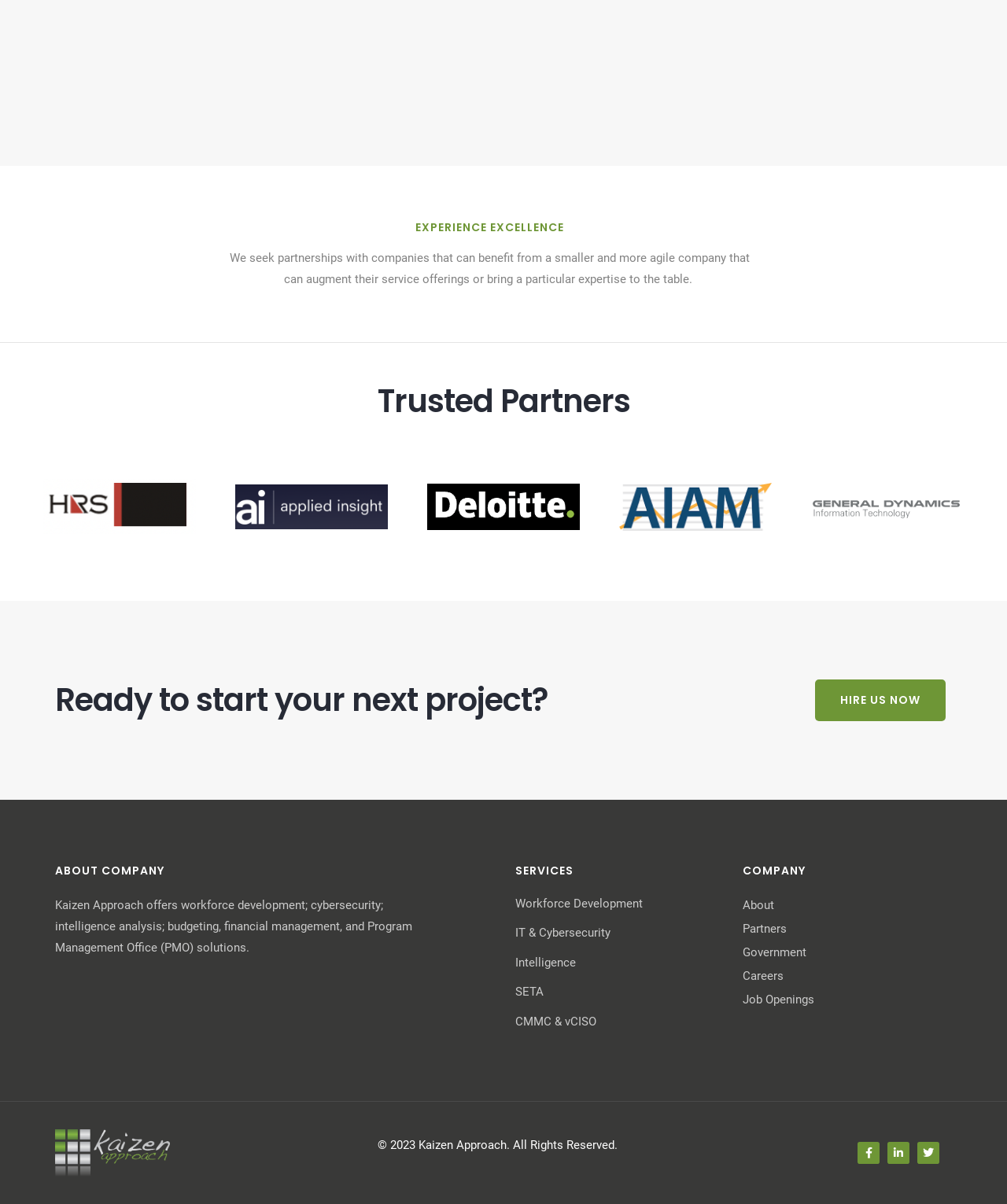Can you provide the bounding box coordinates for the element that should be clicked to implement the instruction: "View 'Workforce Development' services"?

[0.512, 0.743, 0.714, 0.758]